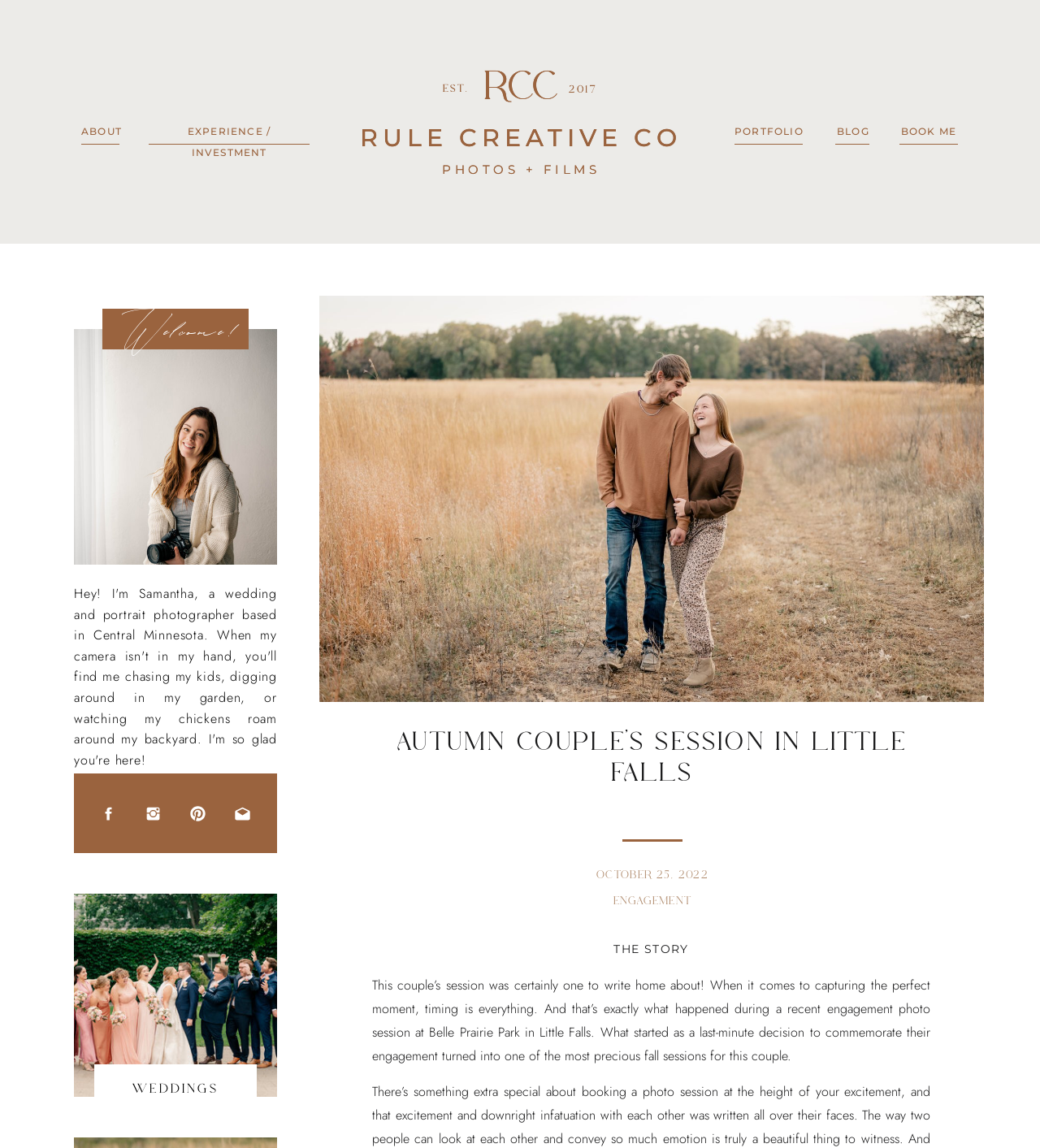Using the provided element description: "book me", determine the bounding box coordinates of the corresponding UI element in the screenshot.

[0.865, 0.105, 0.921, 0.119]